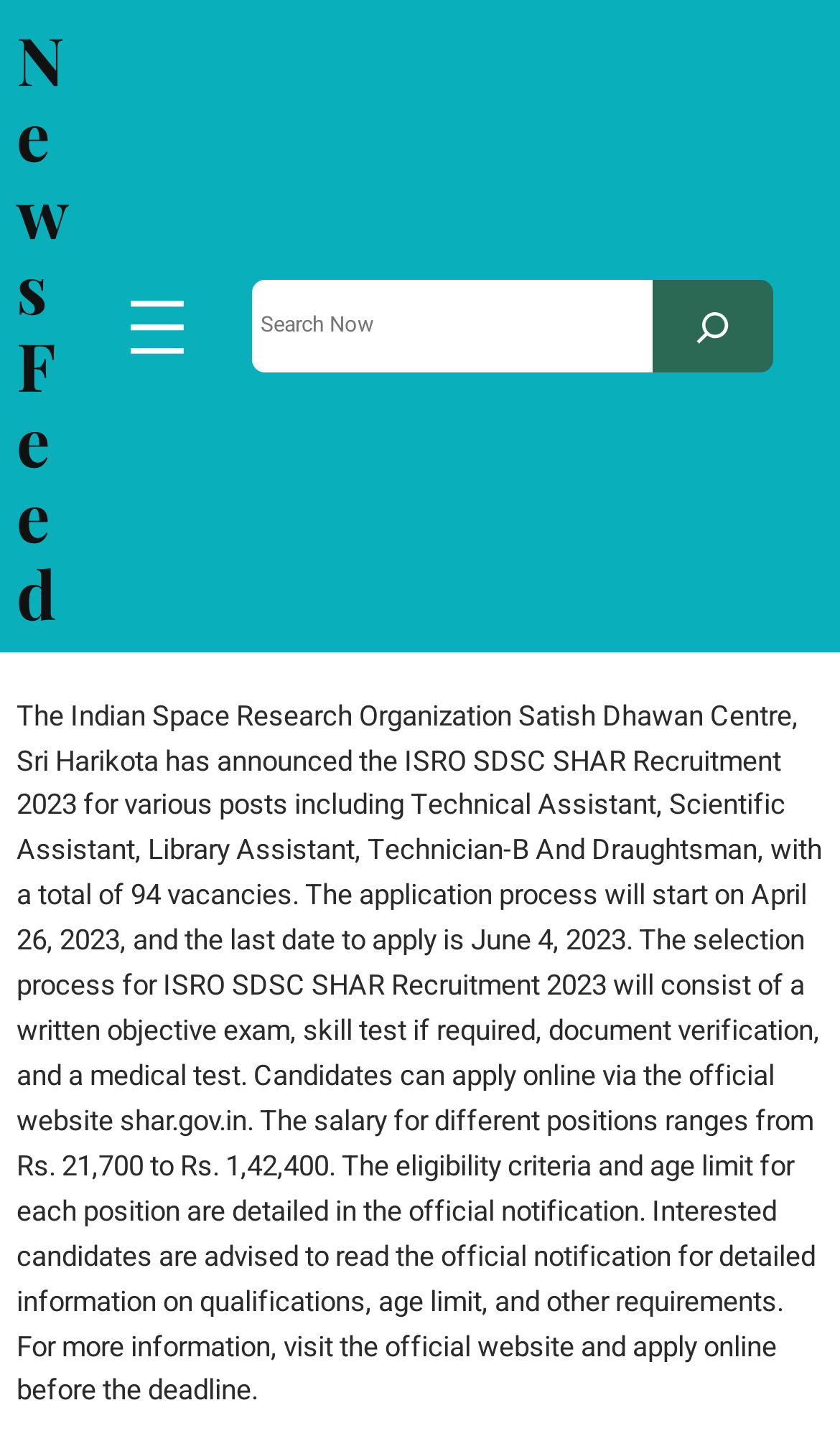Using the webpage screenshot, locate the HTML element that fits the following description and provide its bounding box: "aria-label="Search"".

[0.777, 0.192, 0.921, 0.256]